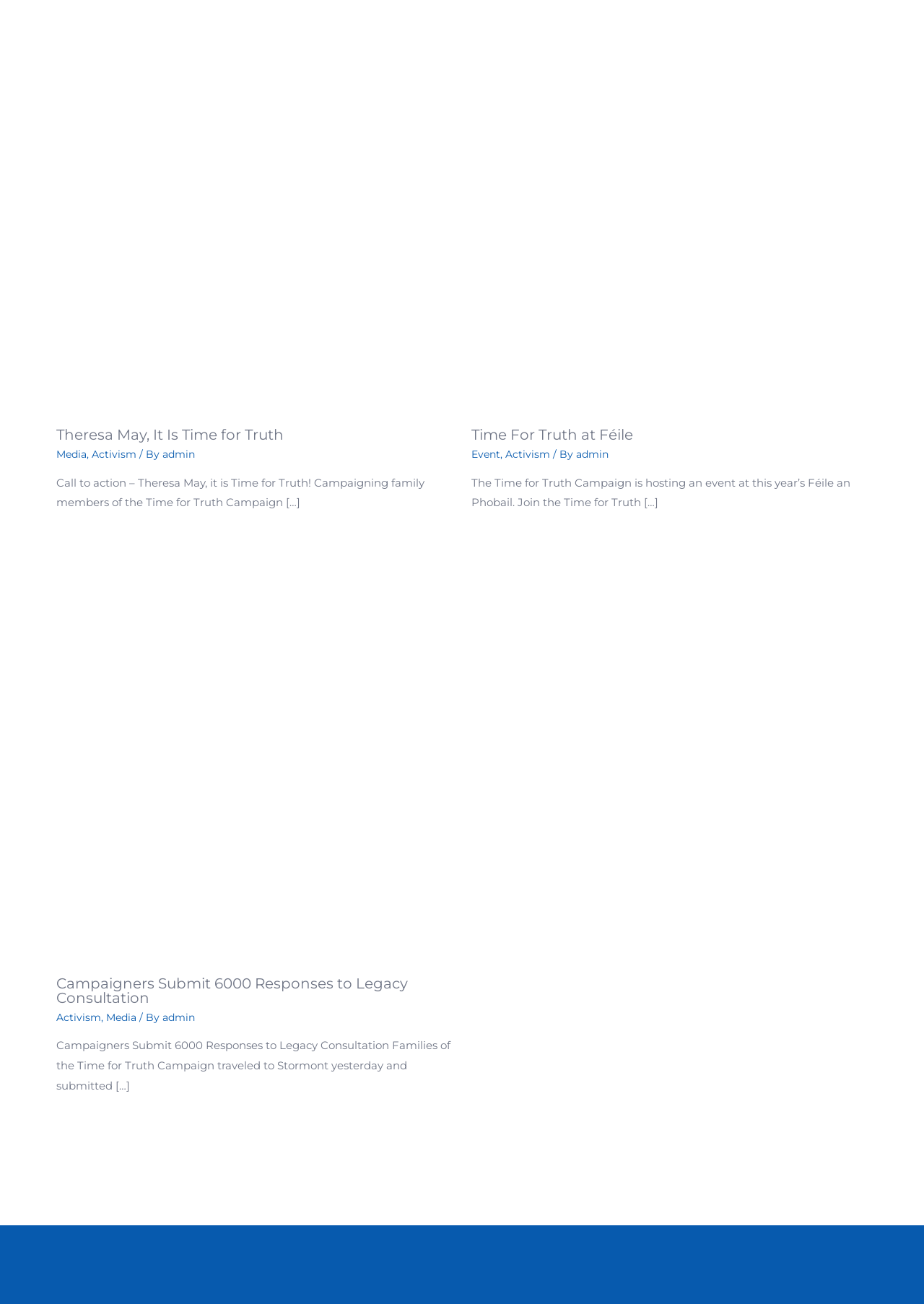Please identify the bounding box coordinates of the element that needs to be clicked to execute the following command: "Read more about Theresa May, It Is Time for Truth". Provide the bounding box using four float numbers between 0 and 1, formatted as [left, top, right, bottom].

[0.061, 0.161, 0.49, 0.172]